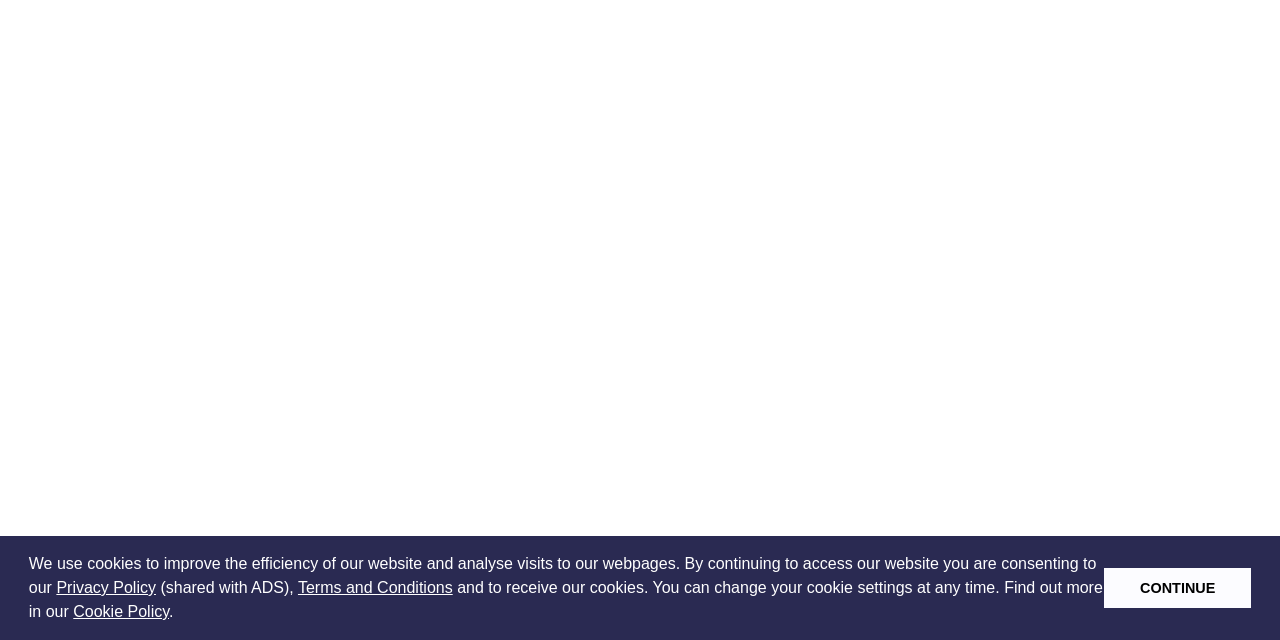Identify the bounding box for the given UI element using the description provided. Coordinates should be in the format (top-left x, top-left y, bottom-right x, bottom-right y) and must be between 0 and 1. Here is the description: Cookie Policy

[0.057, 0.942, 0.132, 0.969]